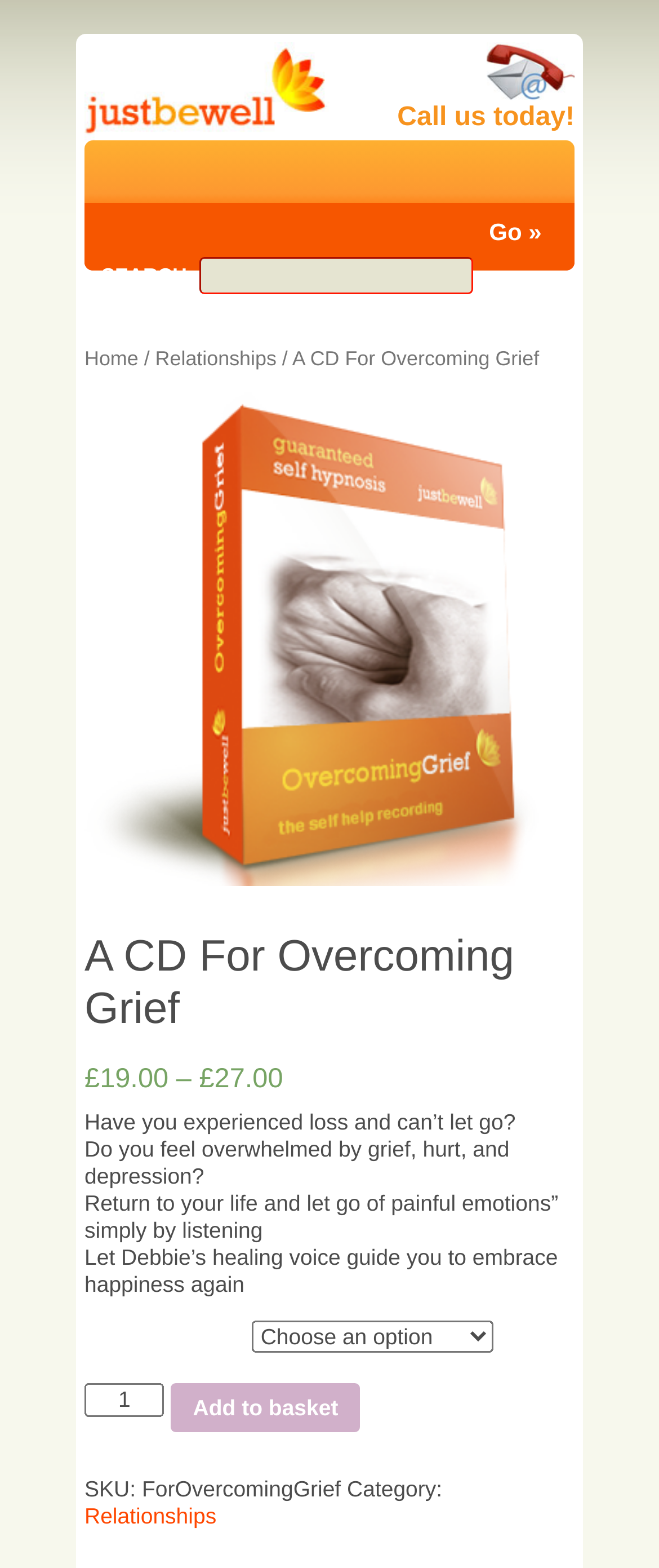Find the bounding box coordinates of the clickable element required to execute the following instruction: "Search for a keyword". Provide the coordinates as four float numbers between 0 and 1, i.e., [left, top, right, bottom].

[0.303, 0.164, 0.718, 0.188]